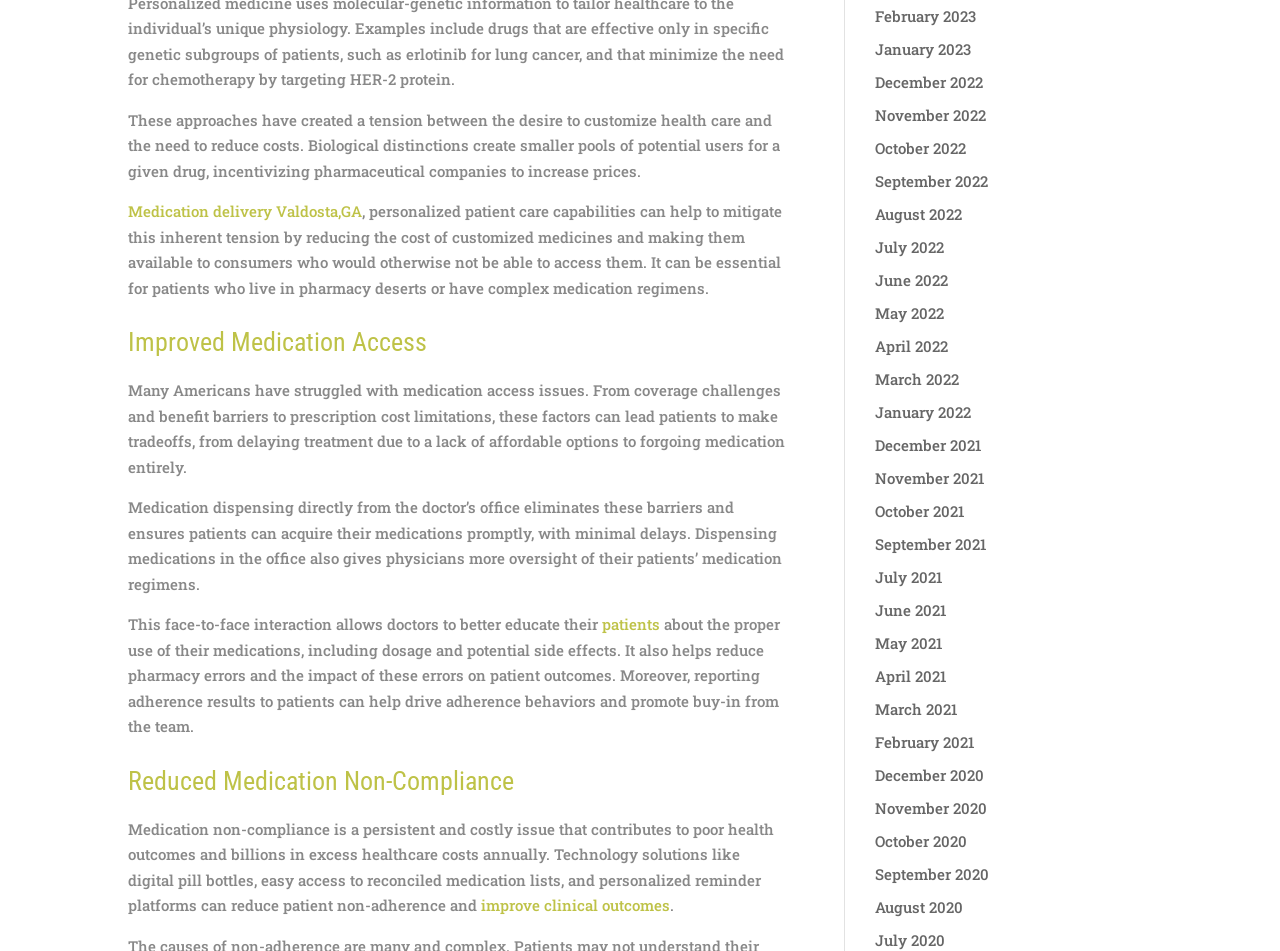Provide a brief response in the form of a single word or phrase:
What is the time period covered by the links on the webpage?

From July 2020 to February 2023